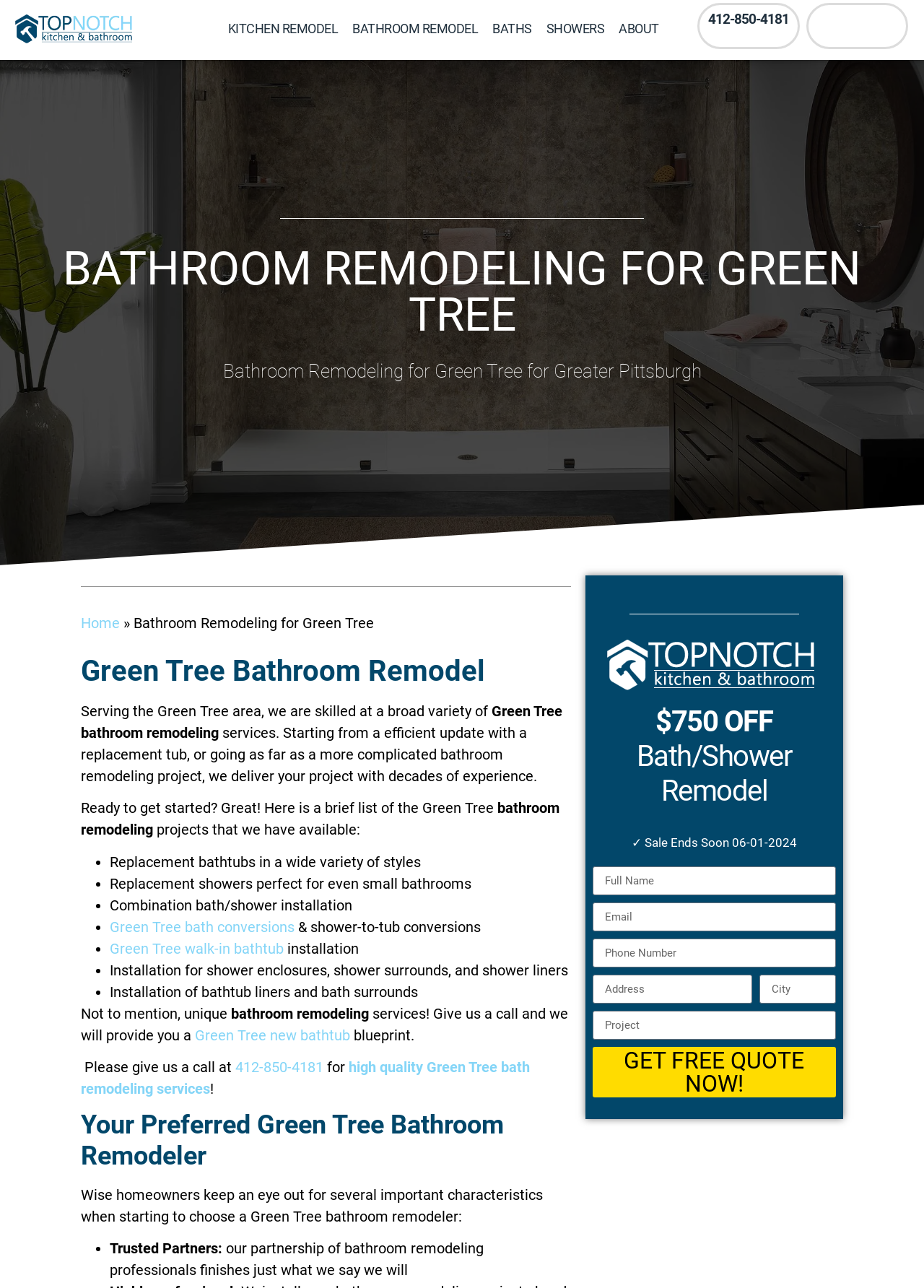Answer the question with a single word or phrase: 
What services does the company offer?

Bathroom remodeling services